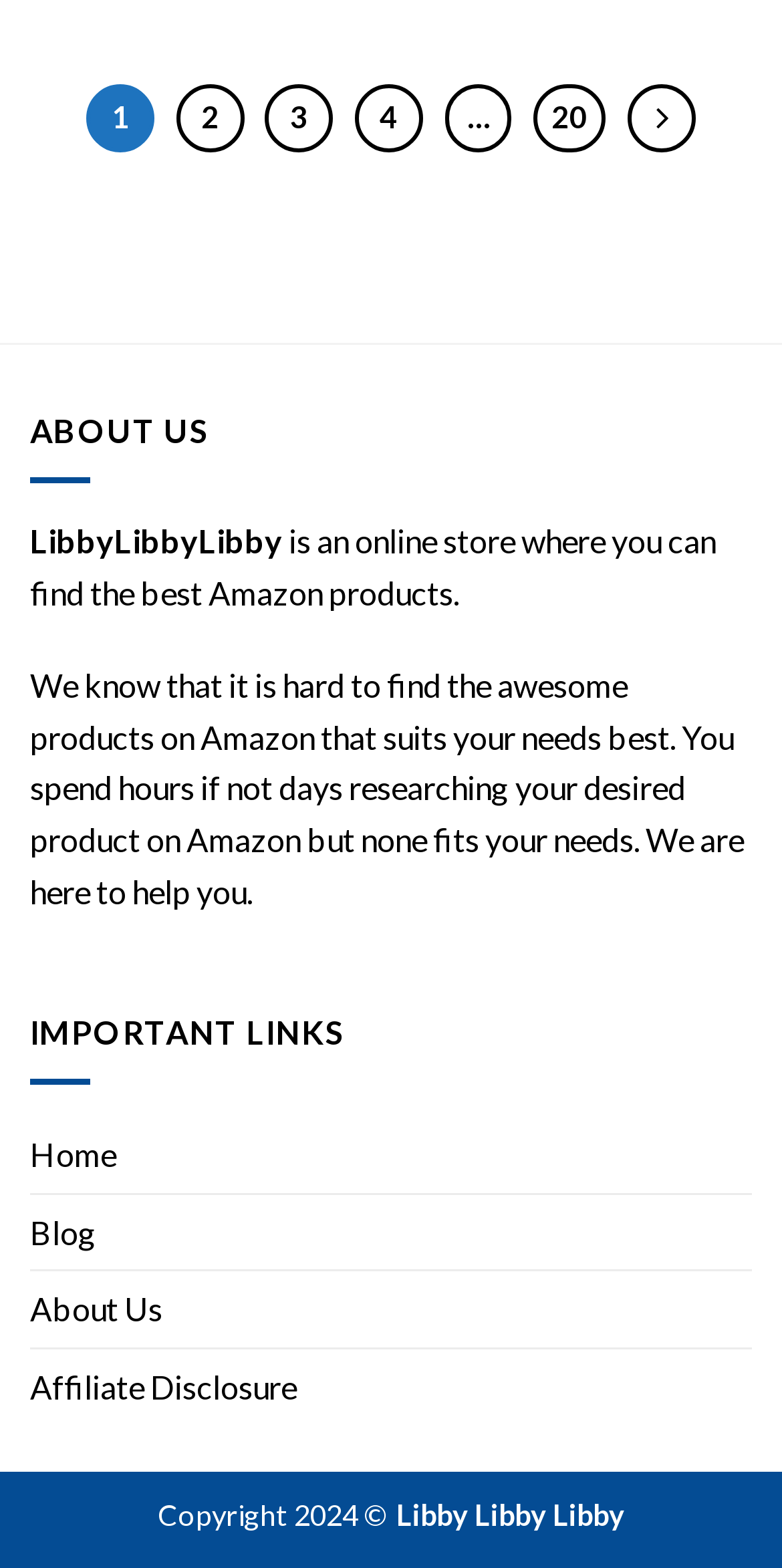Look at the image and write a detailed answer to the question: 
What is the copyright year of the website?

The copyright year can be found in the static text element 'Copyright 2024 ©' located at the bottom of the webpage.